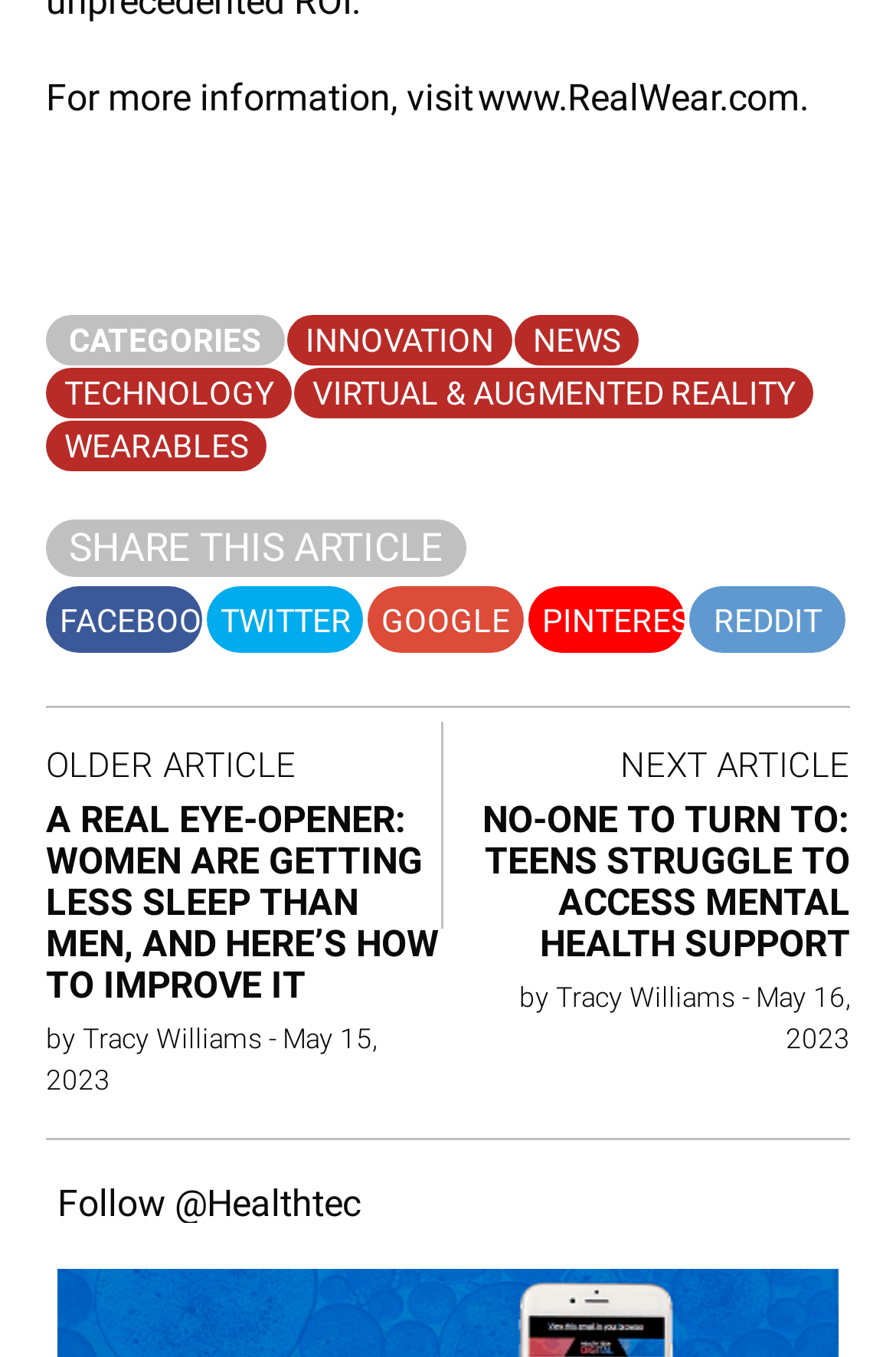Identify the bounding box coordinates of the clickable region to carry out the given instruction: "Read the article 'A REAL EYE-OPENER: WOMEN ARE GETTING LESS SLEEP THAN MEN, AND HERE’S HOW TO IMPROVE IT'".

[0.051, 0.59, 0.491, 0.743]